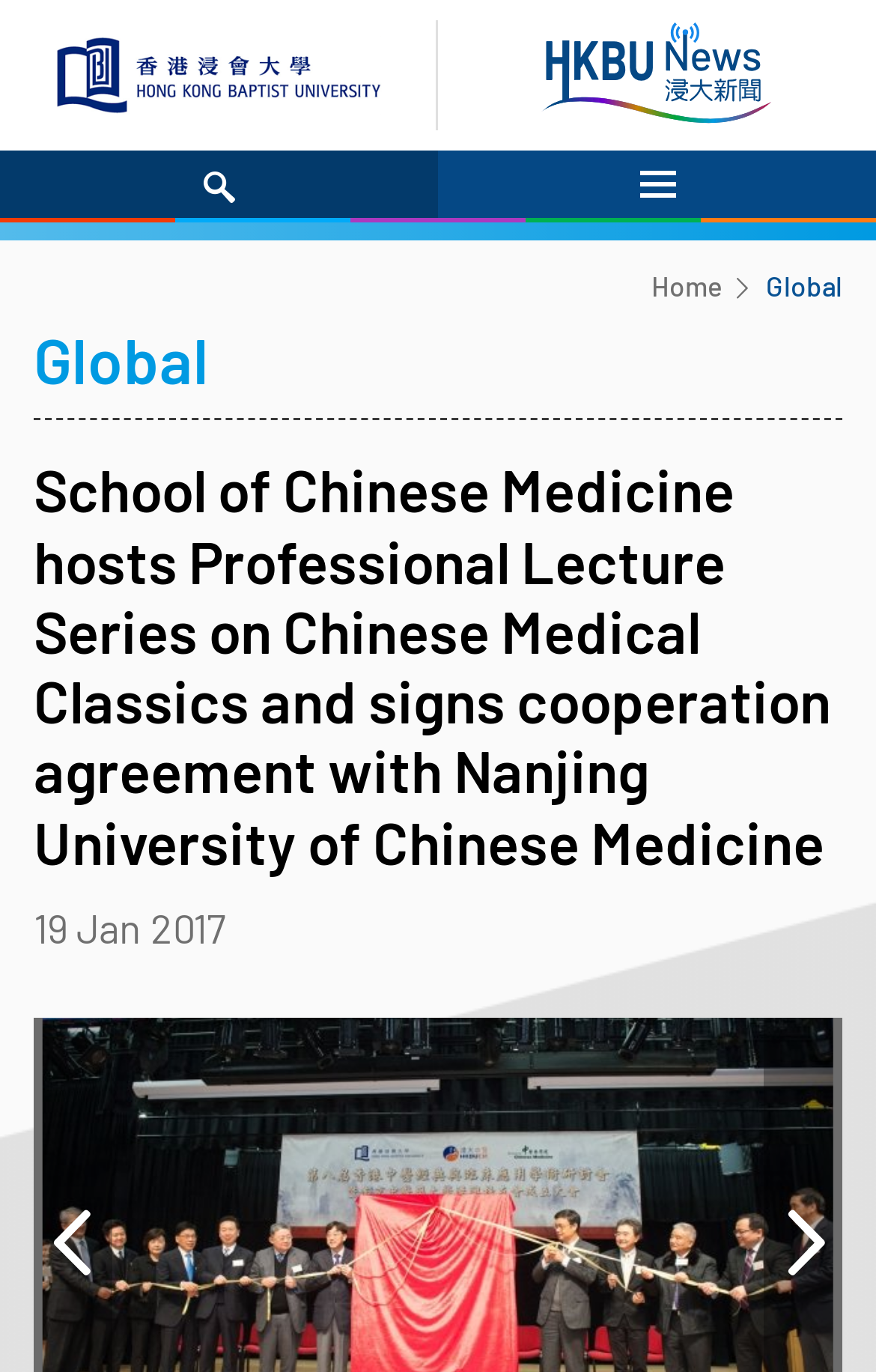Create a detailed description of the webpage's content and layout.

The webpage is about an event hosted by the School of Chinese Medicine, specifically the eighth Professional Lecture Series on Chinese Medical Classics, which took place on January 15. 

At the top left of the page, there is a link to Hong Kong Baptist University, accompanied by an image of the university's logo. To the right of this link, there is another link to HKBU News, accompanied by an image of the HKBU News logo. 

Below these links, there is a site search button with a popup menu. To the right of the search button, there is an "Open menu" button, which expands to reveal a menu with links to "Home" and "Global". The "Global" link is also a heading that spans the width of the page. 

The main content of the page is headed by a title that reads "School of Chinese Medicine hosts Professional Lecture Series on Chinese Medical Classics and signs cooperation agreement with Nanjing University of Chinese Medicine". Below this title, there is a date "19 Jan 2017" and at the bottom of the page, there are navigation buttons to go to the "Previous" or "Next" page.